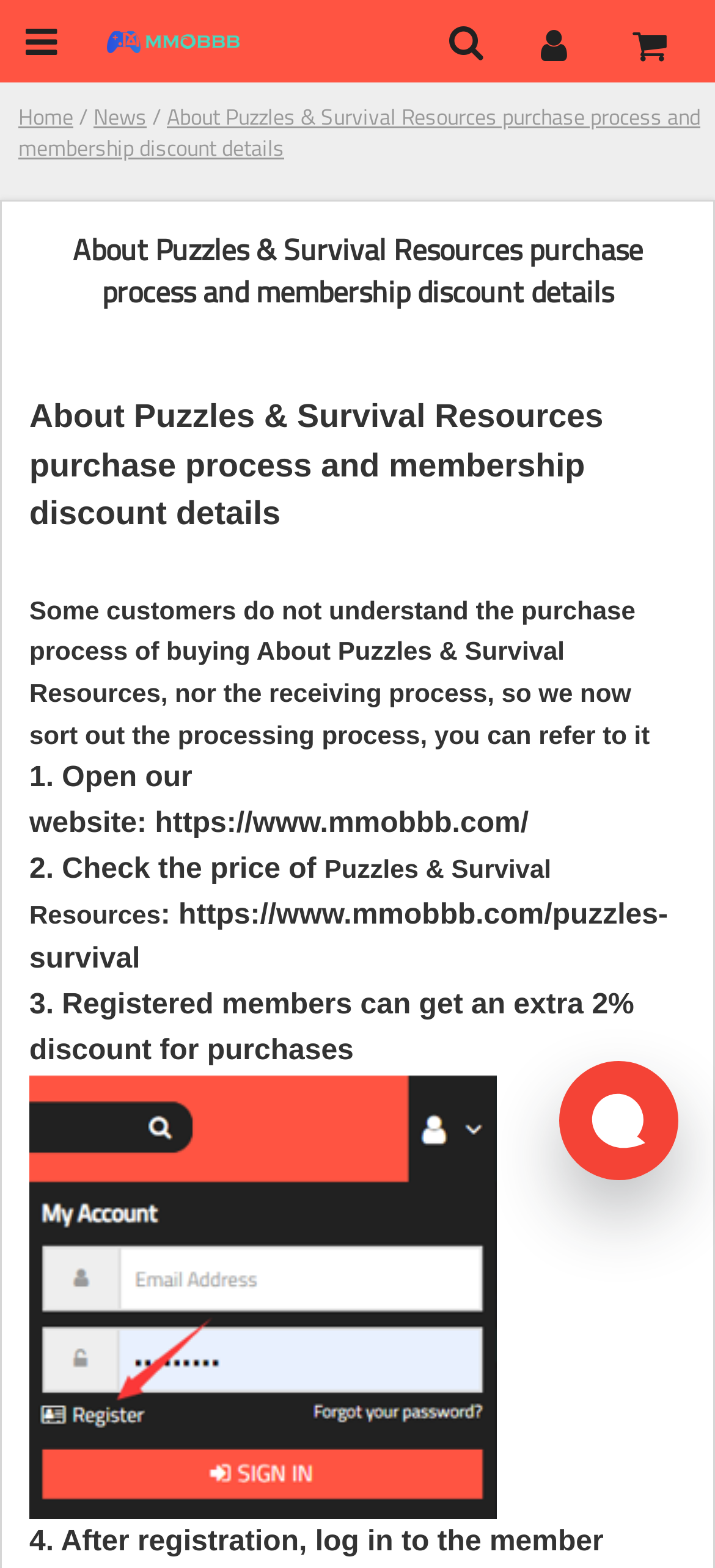Explain in detail what is displayed on the webpage.

The webpage is about the purchase process and membership discount details of Puzzles & Survival Resources. At the top left corner, there is a button with an icon. Next to it, there is a link to the "Home" page, followed by a separator, and then a link to the "News" page. 

On the top right corner, there are three icons, which are links. Below the top navigation bar, there is a large link that repeats the title of the webpage. 

The main content of the webpage starts with a paragraph of text explaining that some customers do not understand the purchase process of buying Puzzles & Survival Resources, and the webpage aims to clarify the process. 

Below this introduction, there are step-by-step instructions on how to purchase Puzzles & Survival Resources. The first step is to open the website, and the URL is provided. The second step is to check the price of Puzzles & Survival Resources. The third step is for registered members to get an extra 2% discount for purchases. 

There is an image related to the third step, which is located at the bottom of the webpage. There is also a small image at the top of the webpage, next to a link.